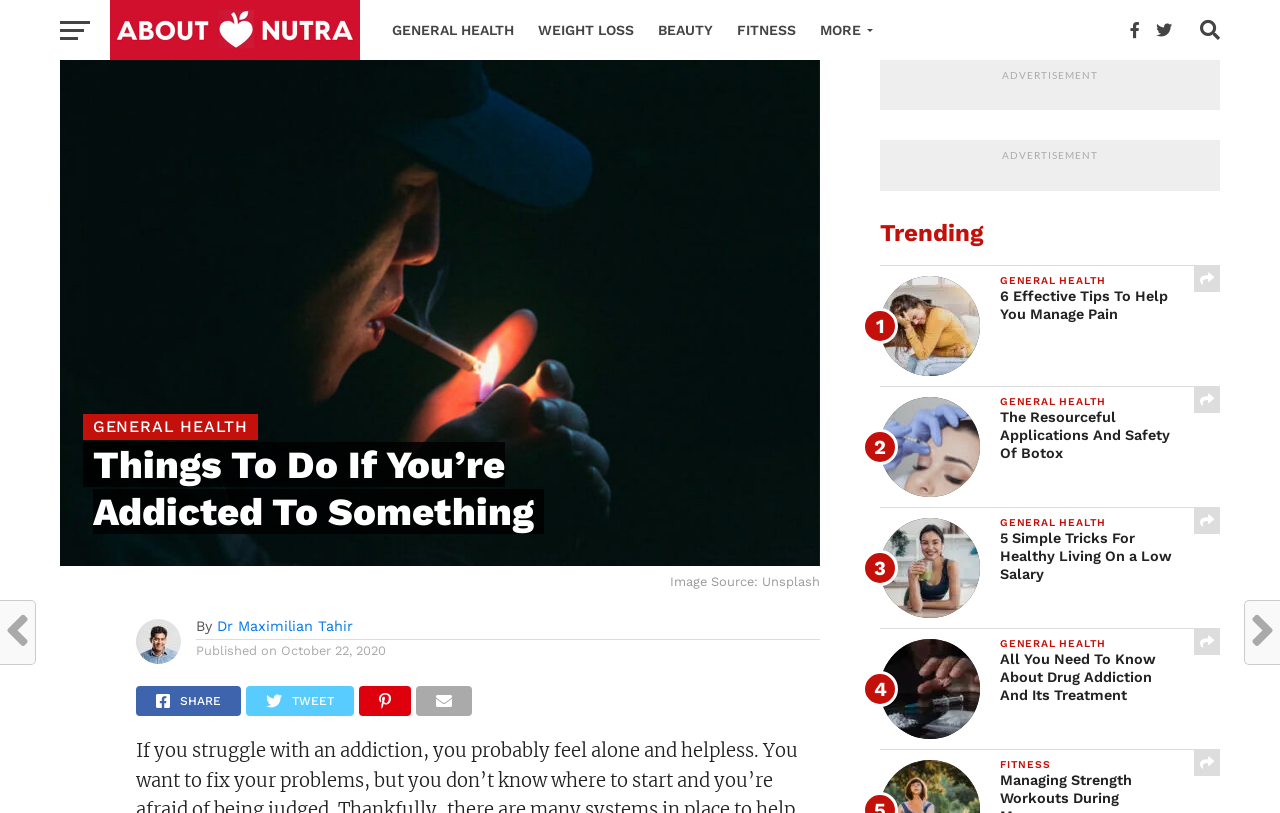Find the bounding box coordinates for the area you need to click to carry out the instruction: "Read the article 'All You Need To Know About Drug Addiction And Its Treatment'". The coordinates should be four float numbers between 0 and 1, indicated as [left, top, right, bottom].

[0.781, 0.801, 0.922, 0.866]